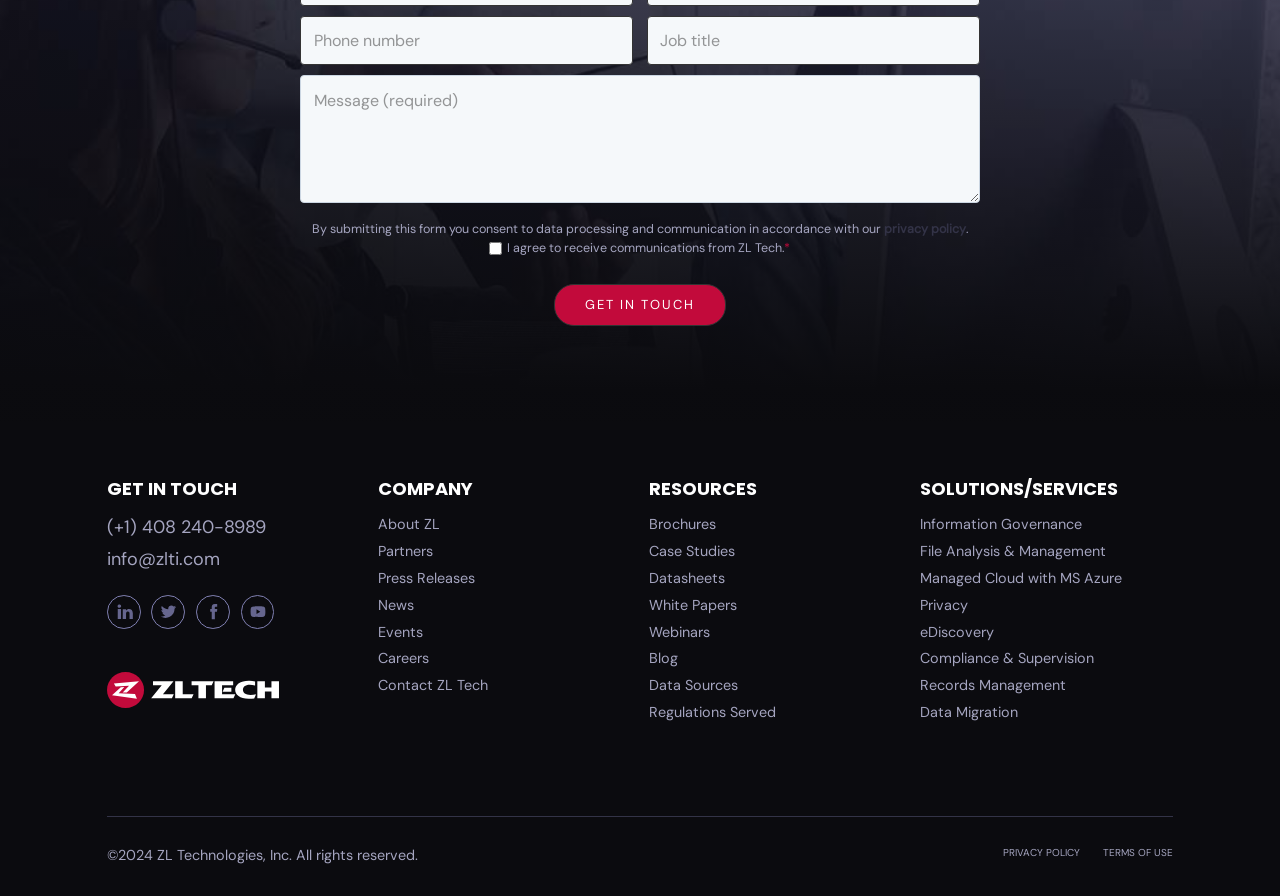Answer the question using only one word or a concise phrase: What is the purpose of the form?

Get in touch